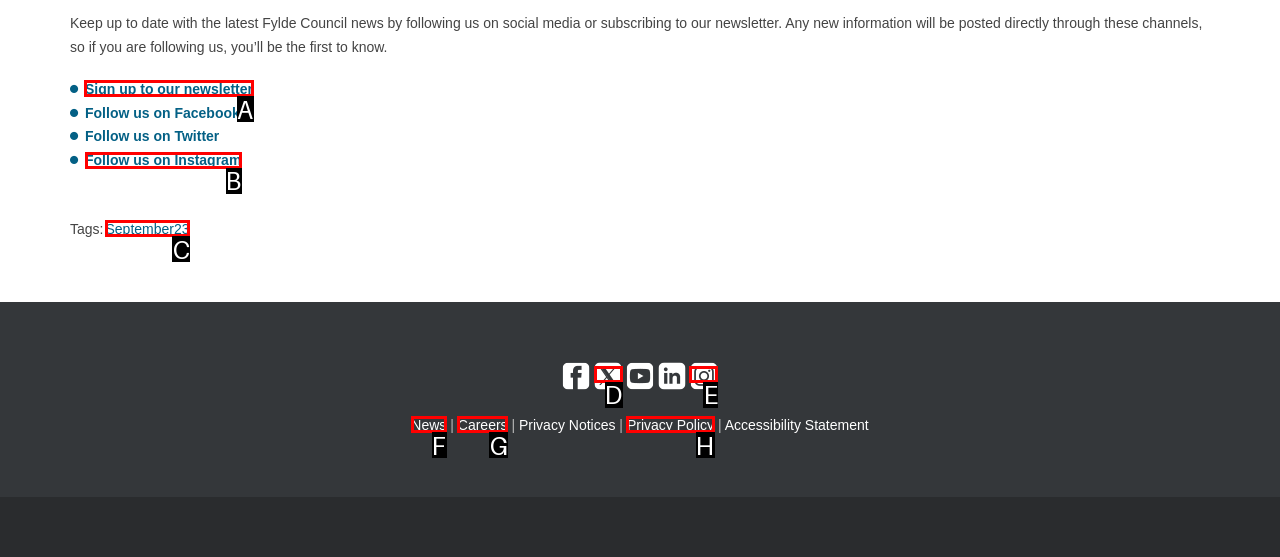Point out the specific HTML element to click to complete this task: Sign up to our newsletter Reply with the letter of the chosen option.

A